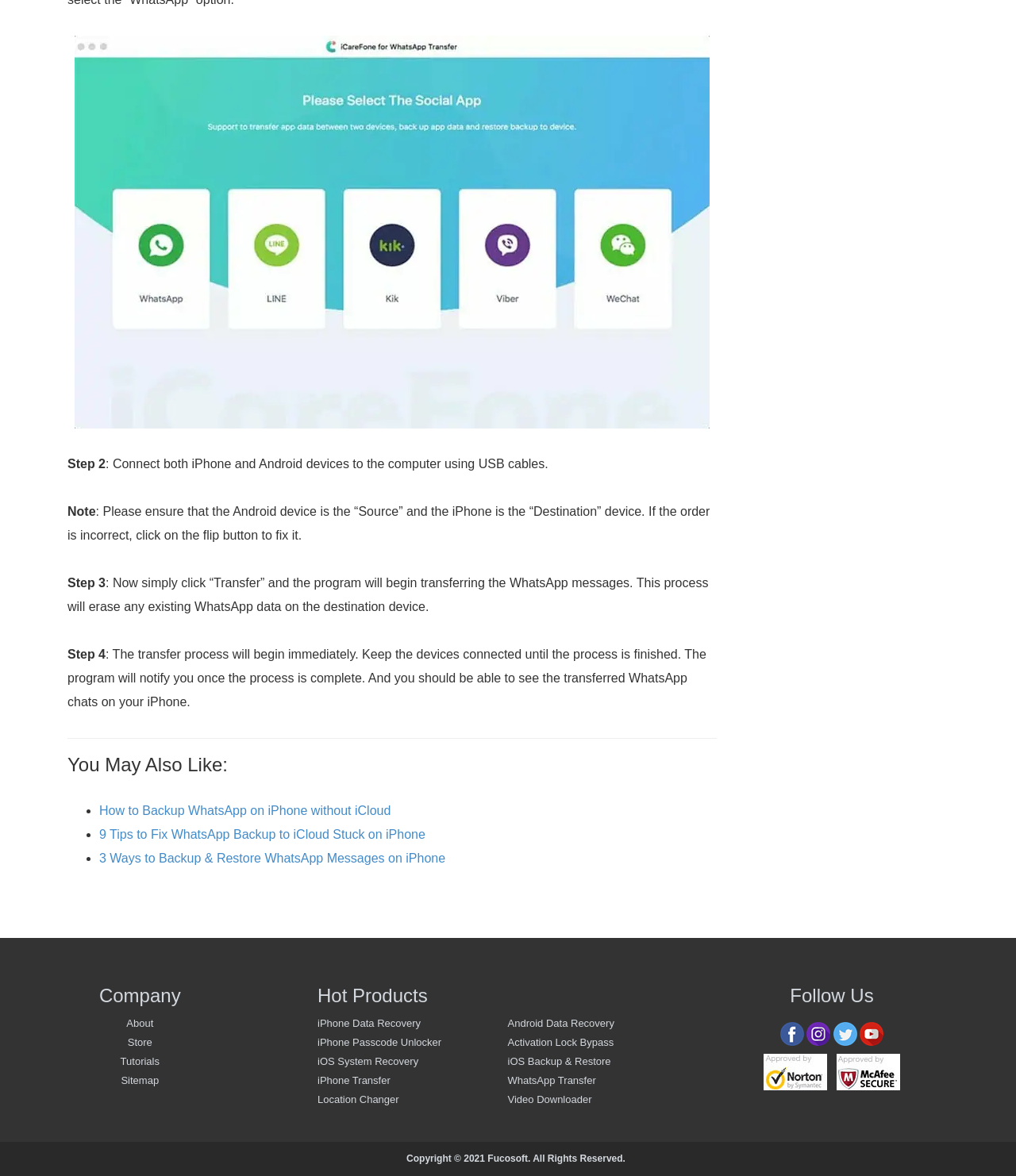Identify the bounding box coordinates of the region that needs to be clicked to carry out this instruction: "Learn how to backup WhatsApp on iPhone without iCloud". Provide these coordinates as four float numbers ranging from 0 to 1, i.e., [left, top, right, bottom].

[0.098, 0.684, 0.385, 0.695]